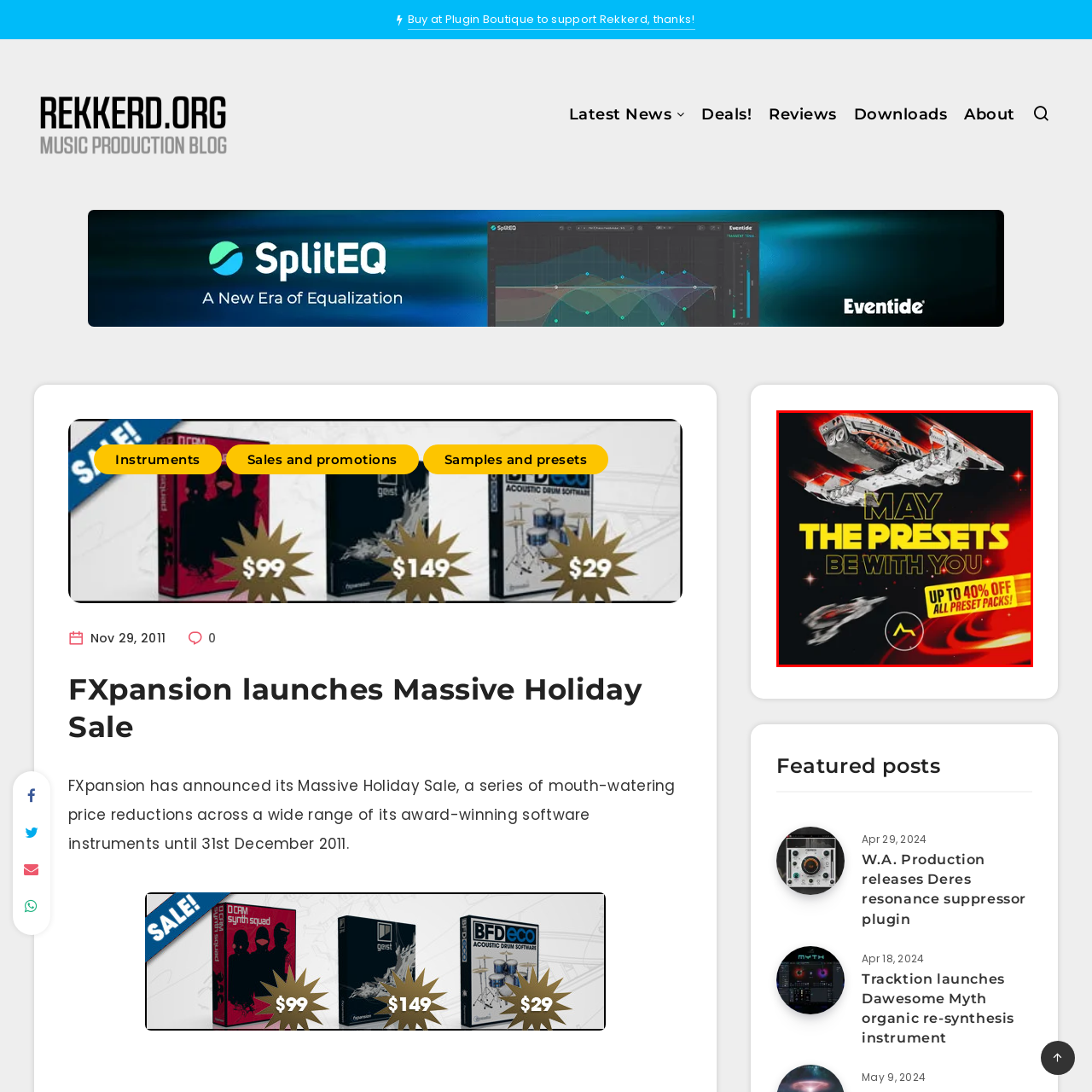Describe in detail what is depicted in the image enclosed by the red lines.

The image features a dynamic and visually striking graphic that promotes a special sale on music production presets. Bold yellow lettering boldly announces, "MAY THE PRESETS BE WITH YOU," cleverly playing on a well-known phrase to capture attention. Above this text, a futuristic, spaceship-like design adds to the energetic theme, suggesting innovation and creativity in sound design. The lower portion of the image highlights an enticing offer: "UP TO 40% OFF ALL PRESET PACKS!" This promotional message invites music producers and enthusiasts to take advantage of significant discounts on a variety of preset packs, making it an enticing visual call to action for anyone interested in enhancing their audio productions. The vibrant background featuring swirling colors further enhances the sense of excitement and urgency associated with this sale.